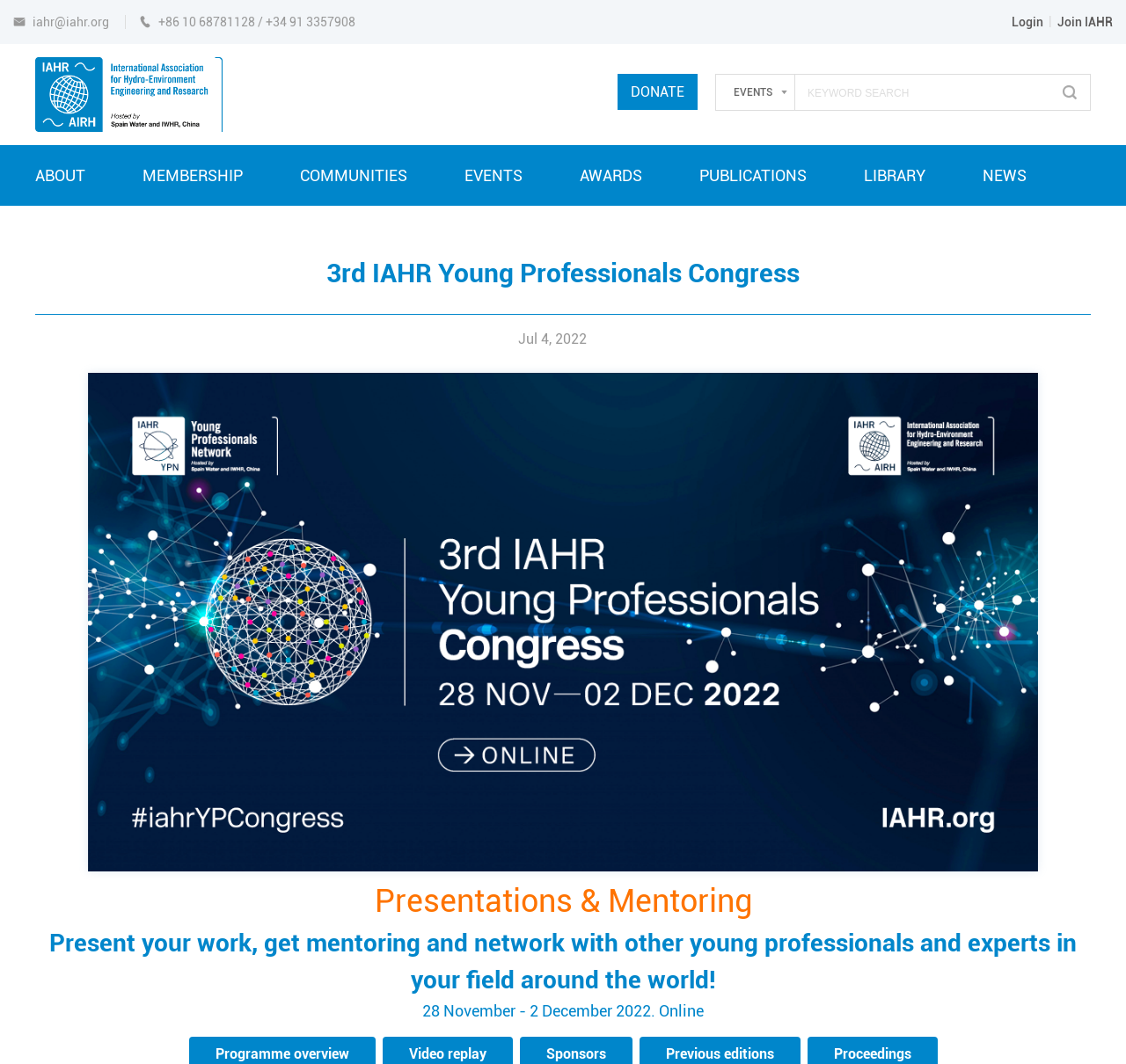Locate the bounding box coordinates of the region to be clicked to comply with the following instruction: "learn about the 3rd IAHR Young Professionals Congress". The coordinates must be four float numbers between 0 and 1, in the form [left, top, right, bottom].

[0.031, 0.218, 0.969, 0.296]